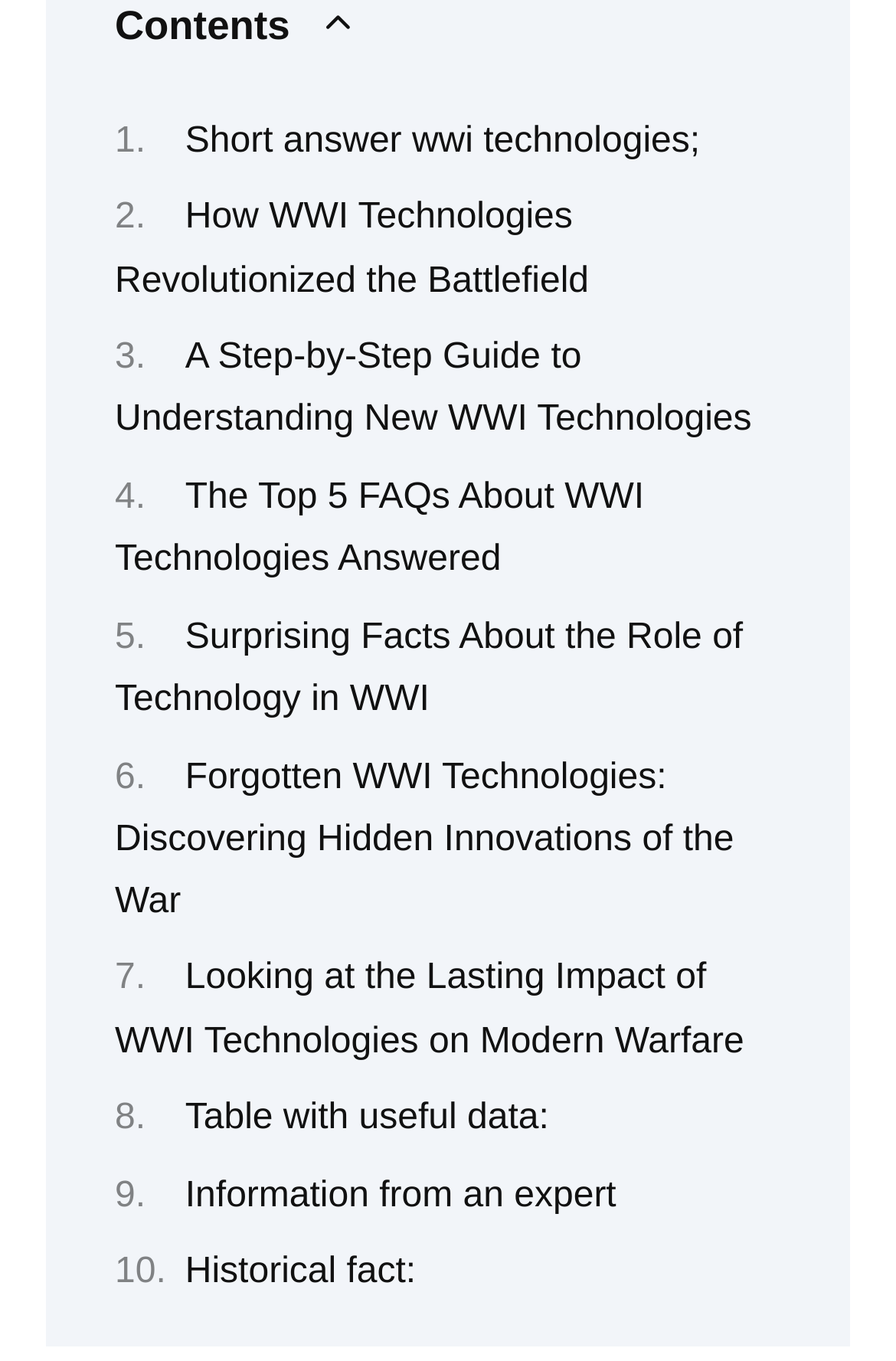Please give a succinct answer to the question in one word or phrase:
How many links are on this webpage?

9